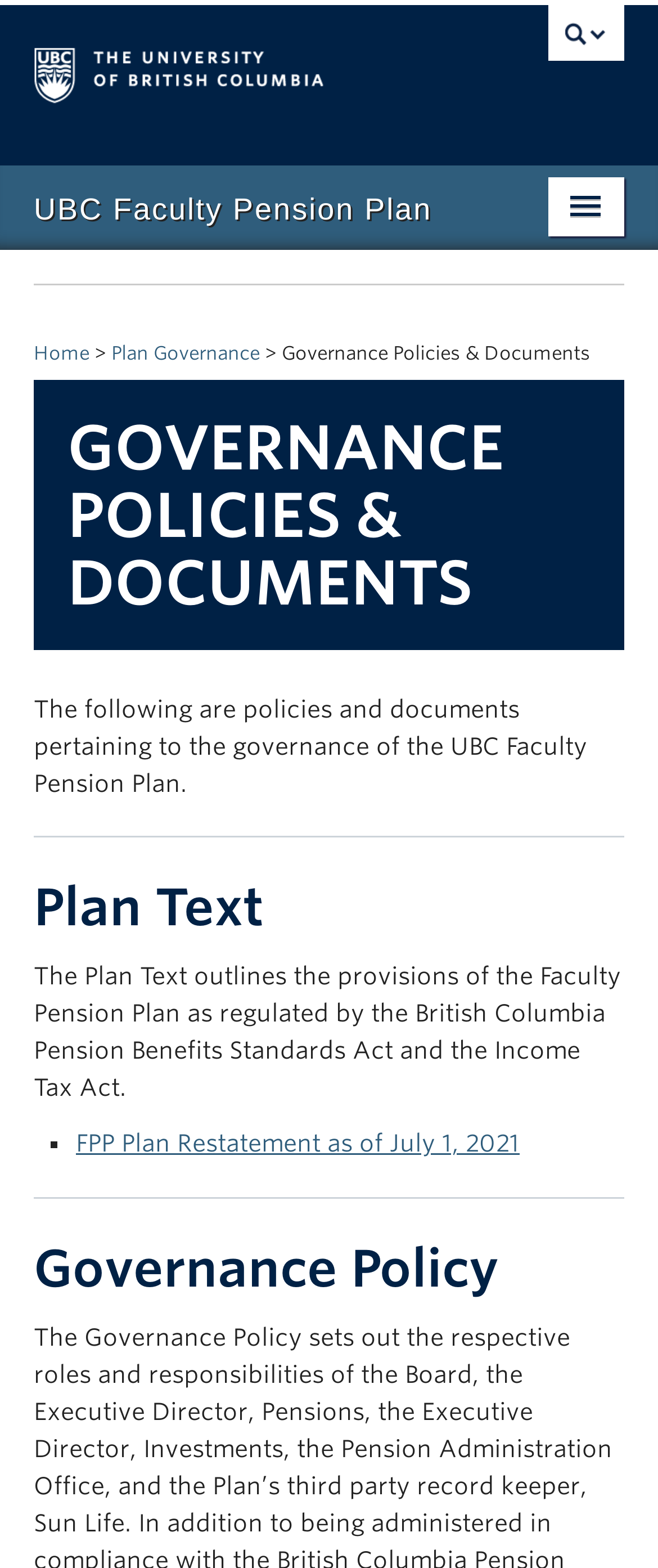How many main sections are there on the webpage?
With the help of the image, please provide a detailed response to the question.

I found the answer by looking at the structure of the webpage, which has two main sections: Governance Policies & Documents and Plan Text, separated by a horizontal separator element.